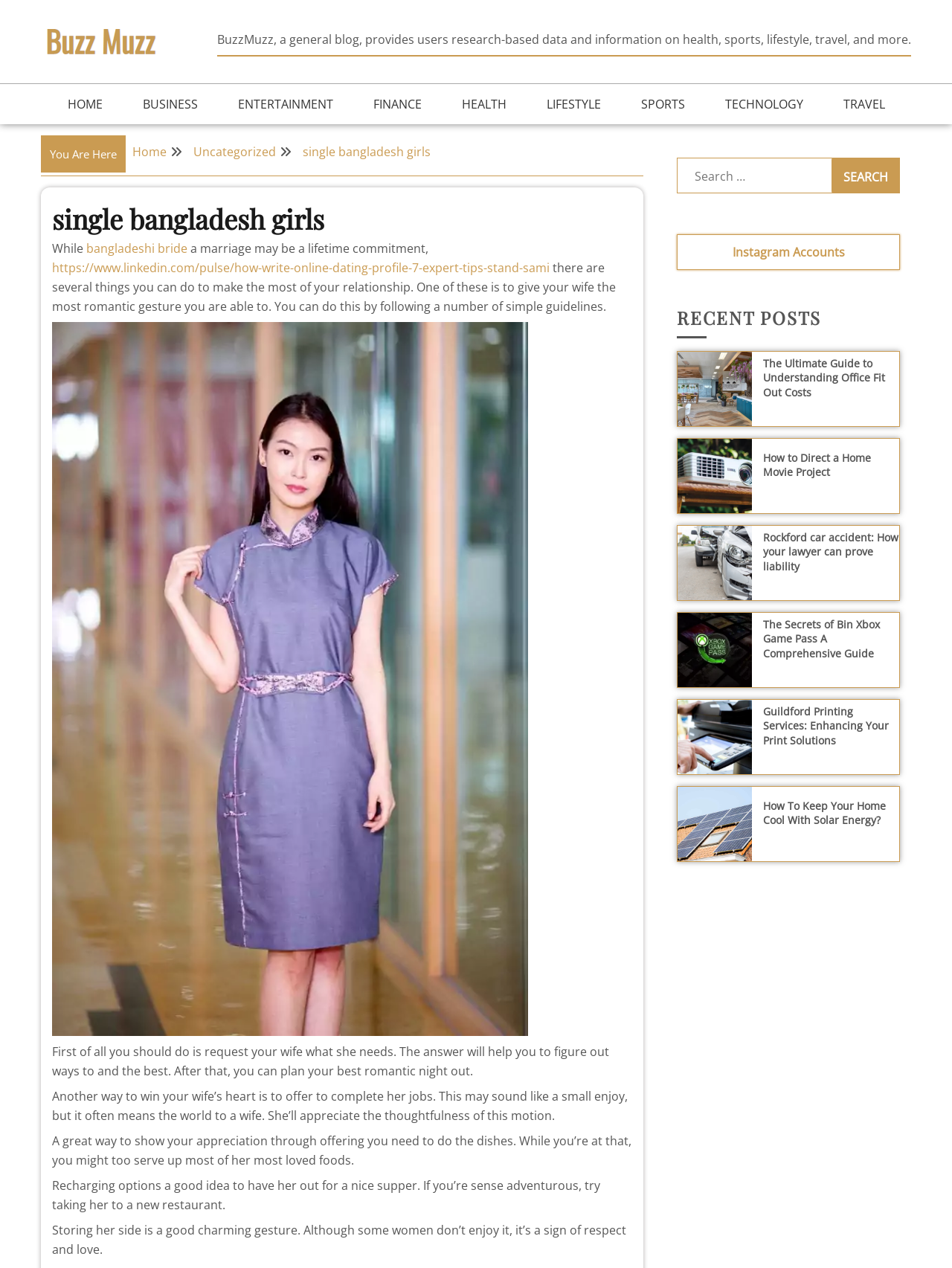Point out the bounding box coordinates of the section to click in order to follow this instruction: "Click on the 'HOME' link".

[0.059, 0.066, 0.119, 0.098]